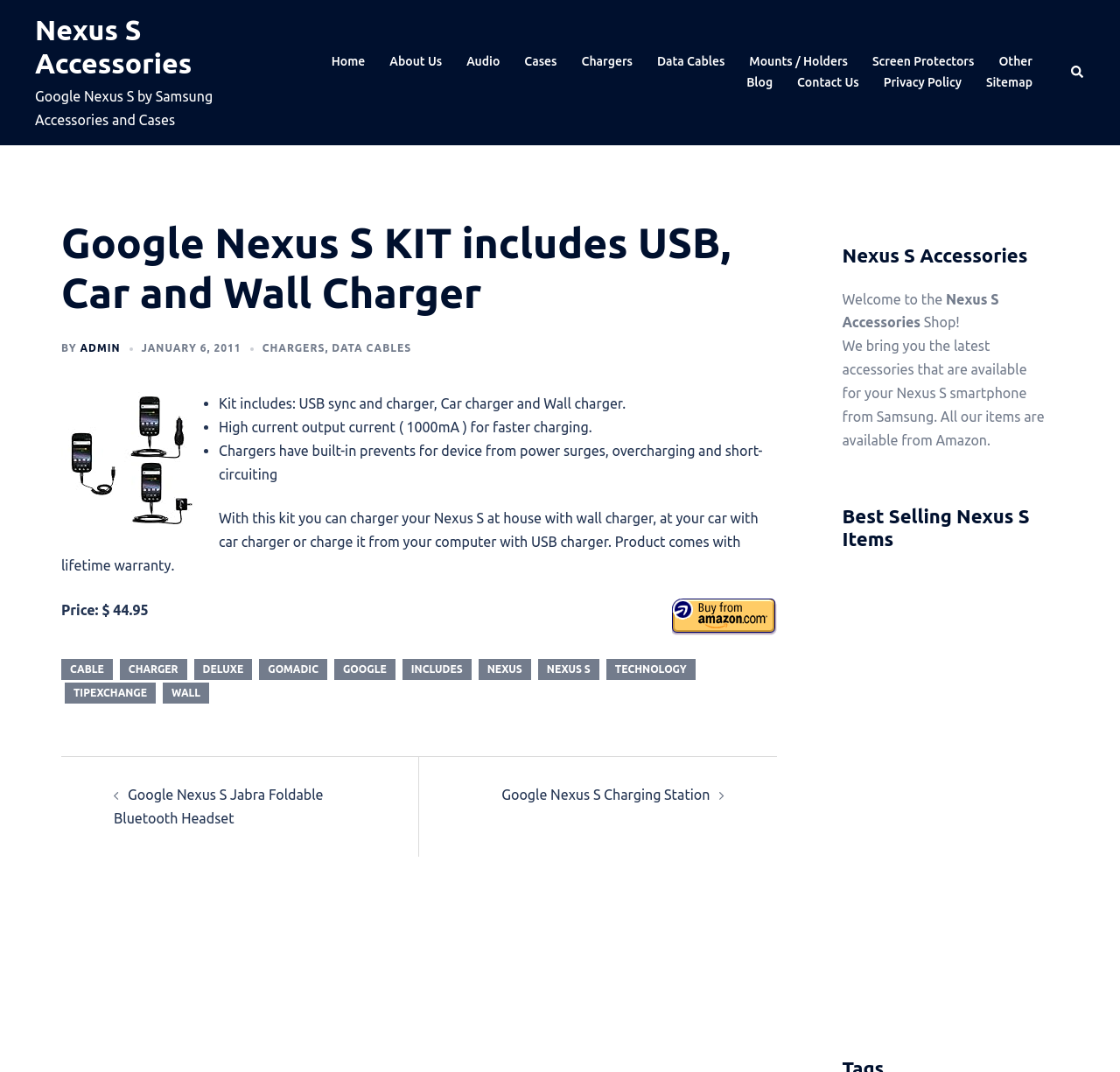Please answer the following question as detailed as possible based on the image: 
What is the warranty period of the product?

I determined the answer by reading the text 'Product comes with lifetime warranty.' on the webpage, which describes the warranty period of the kit.